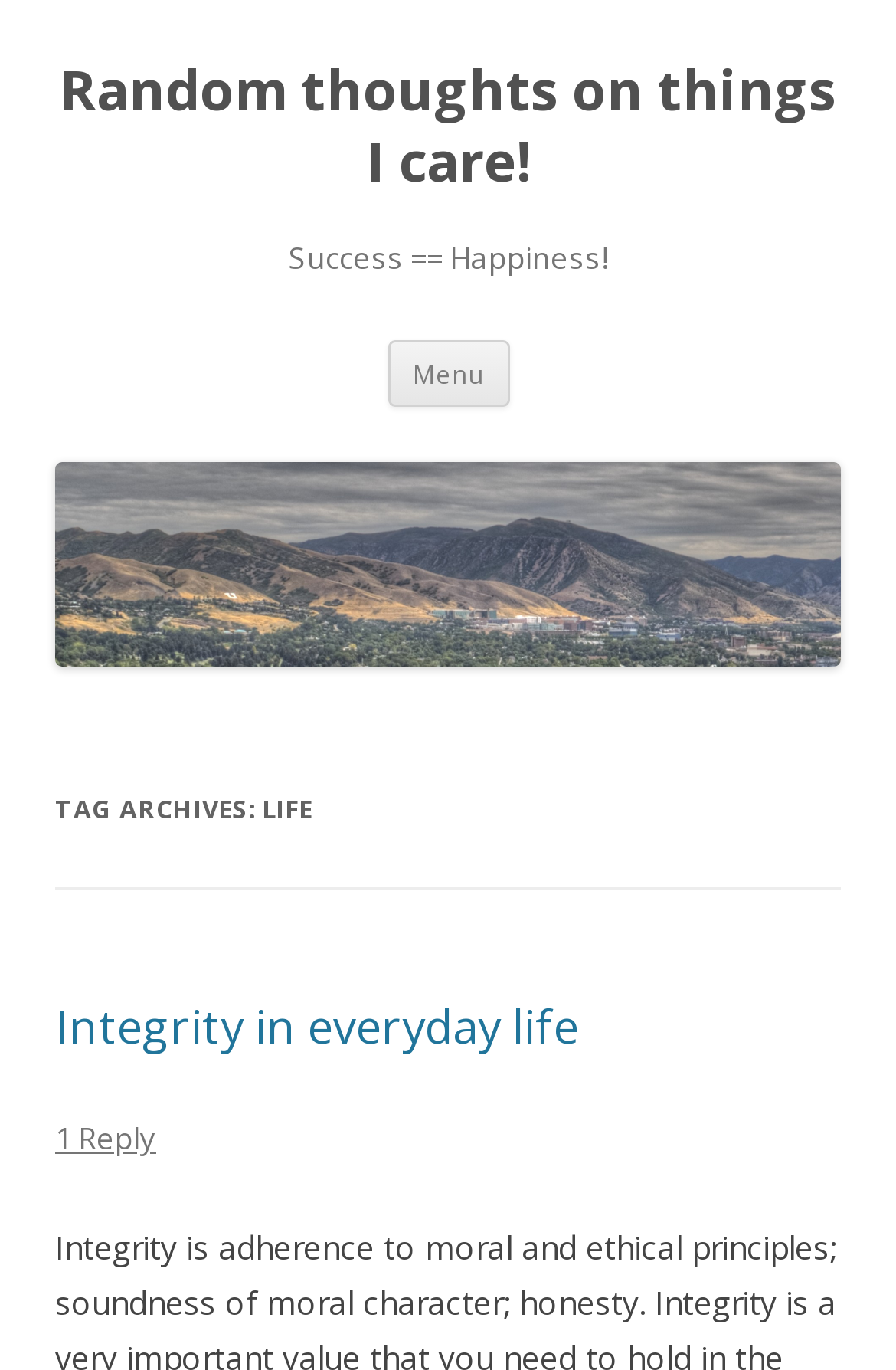Elaborate on the different components and information displayed on the webpage.

The webpage appears to be a personal blog or journal, with a focus on the author's thoughts and reflections on various topics. At the top of the page, there is a large heading that reads "Random thoughts on things I care!" which is also a link. Below this, there is a smaller heading that says "Success == Happiness!".

To the right of these headings, there is a menu section with a heading that simply says "Menu". Below the menu heading, there is a link that says "Skip to content". 

On the left side of the page, there is a column of links and headings that appear to be a list of archived blog posts or articles. The top heading in this column says "TAG ARCHIVES: LIFE", and below this, there are several links to individual posts, including one titled "Integrity in everyday life". Each of these links has a corresponding heading with the same title. Some of the links also have a reply count, such as "1 Reply" next to the "Integrity in everyday life" link.

Overall, the page has a simple and clean layout, with a focus on presenting the author's thoughts and writings in a clear and easy-to-read format.